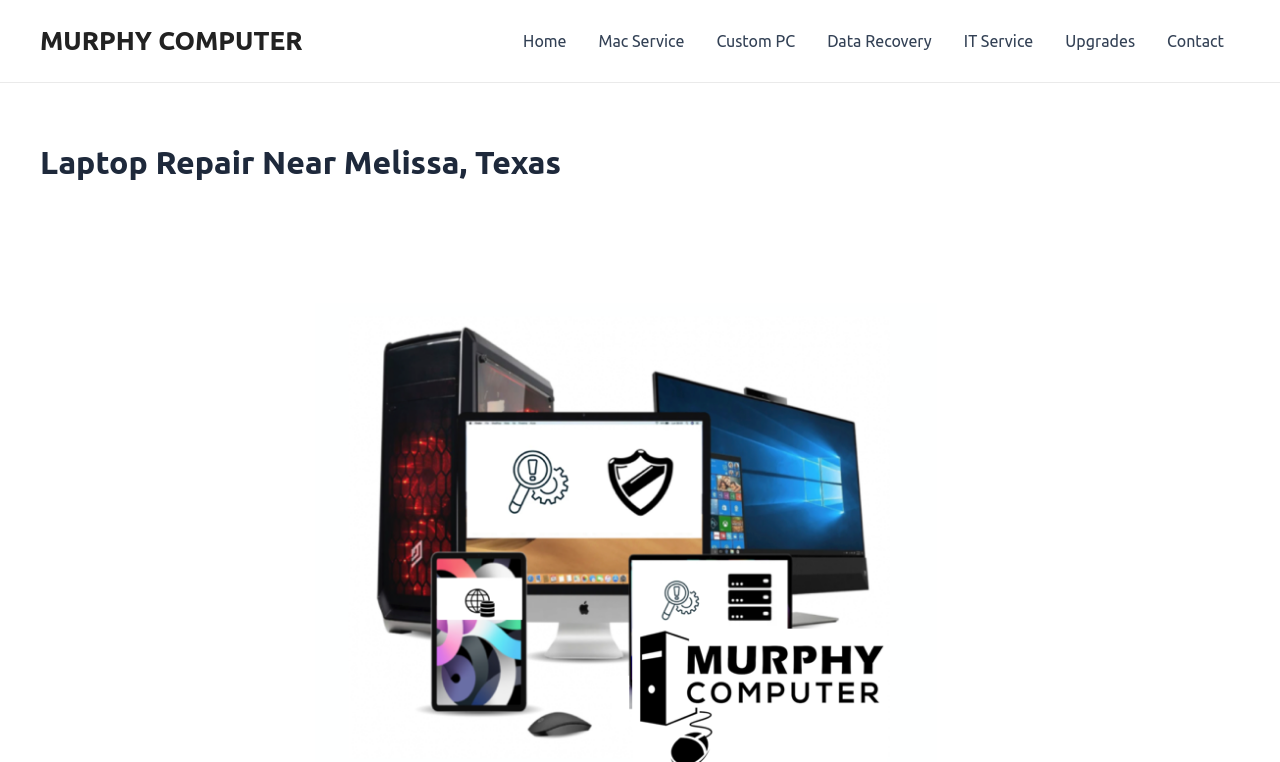Based on what you see in the screenshot, provide a thorough answer to this question: What type of service does the 'Data Recovery' link provide?

The 'Data Recovery' link is one of the navigation links at the top of the webpage, and it likely provides a service to recover data from laptops or other devices.